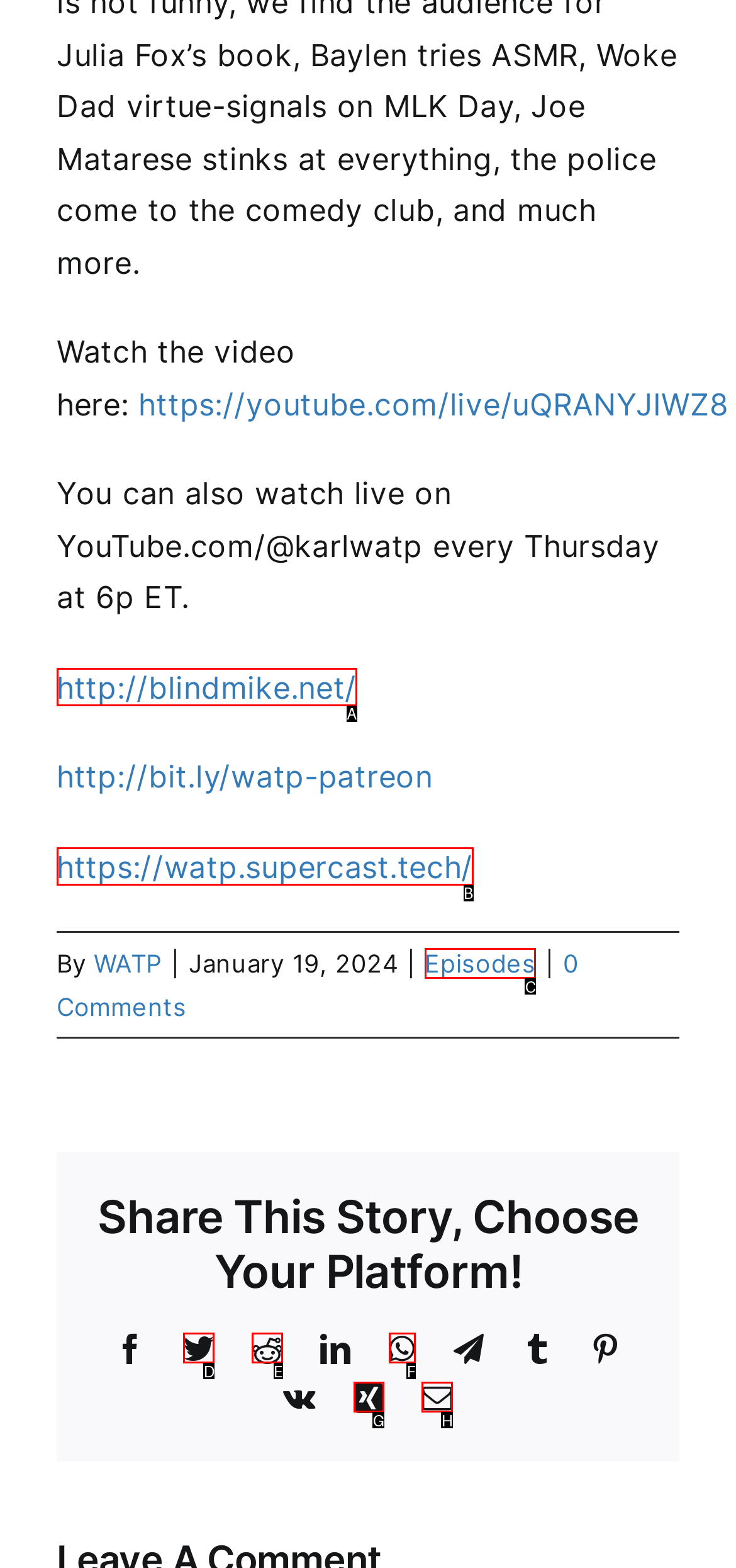Given the description: Reddit, select the HTML element that matches it best. Reply with the letter of the chosen option directly.

E